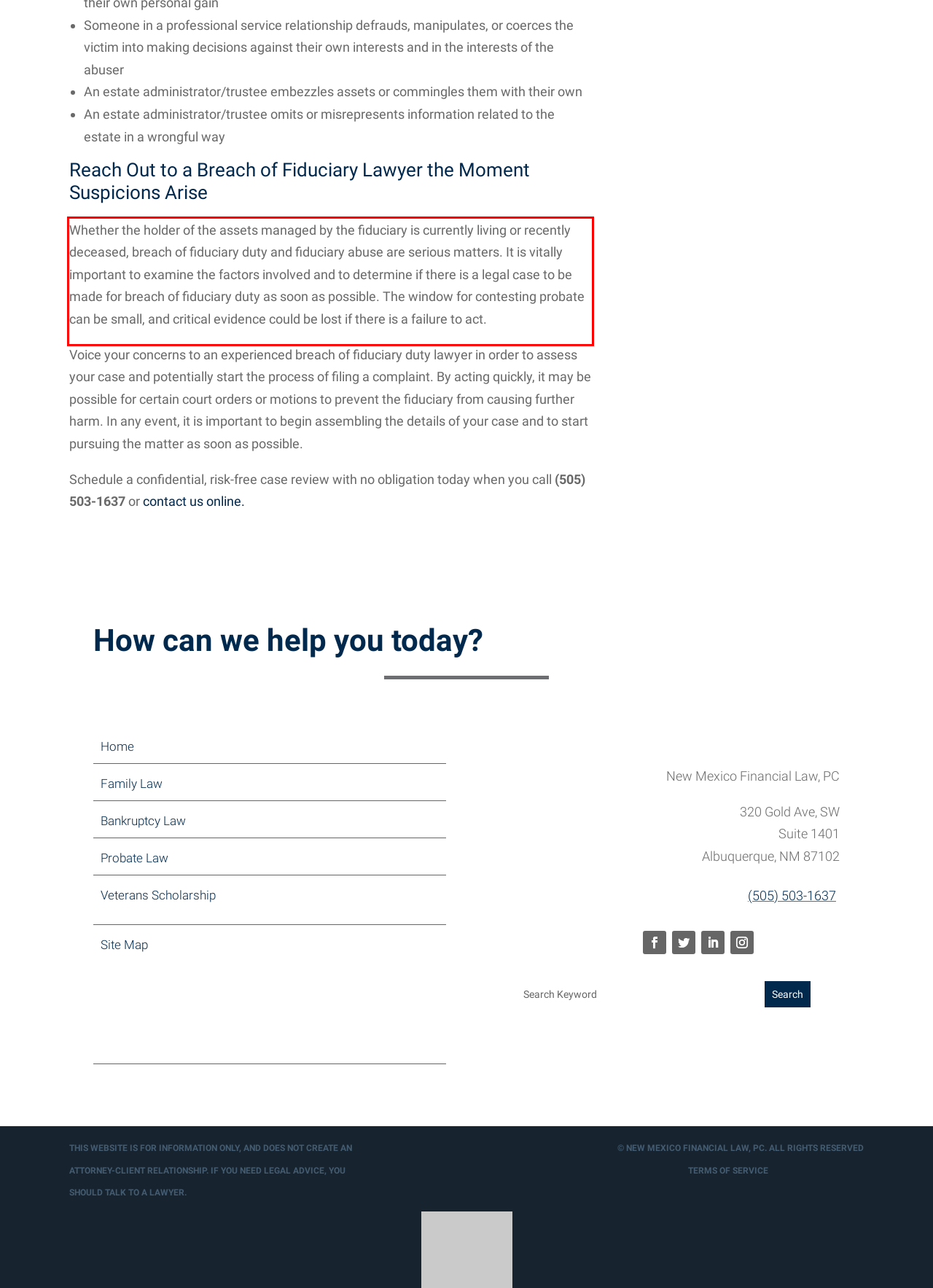Identify the text inside the red bounding box in the provided webpage screenshot and transcribe it.

Whether the holder of the assets managed by the fiduciary is currently living or recently deceased, breach of fiduciary duty and fiduciary abuse are serious matters. It is vitally important to examine the factors involved and to determine if there is a legal case to be made for breach of fiduciary duty as soon as possible. The window for contesting probate can be small, and critical evidence could be lost if there is a failure to act.